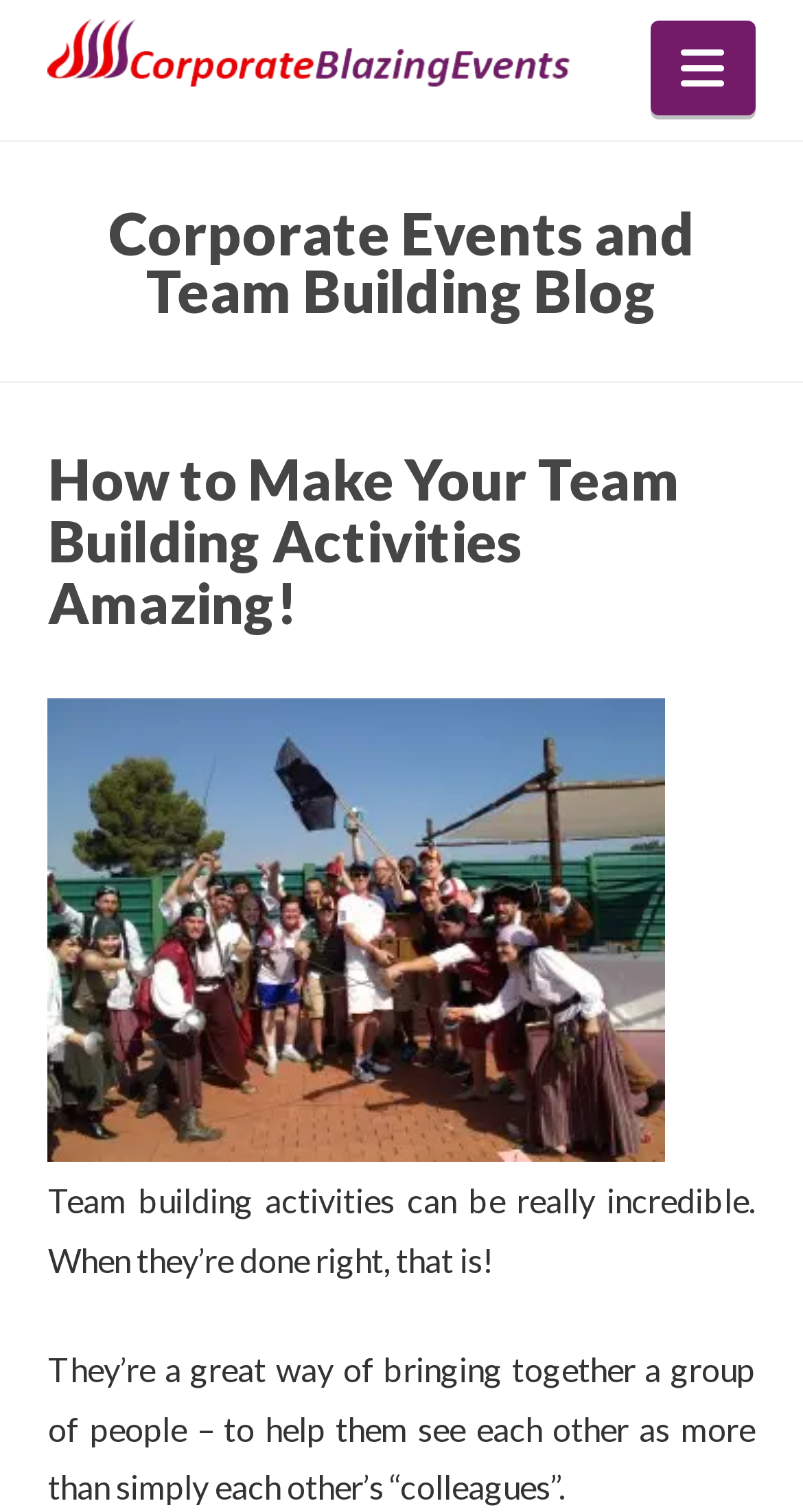Identify the first-level heading on the webpage and generate its text content.

Corporate Events and Team Building Blog